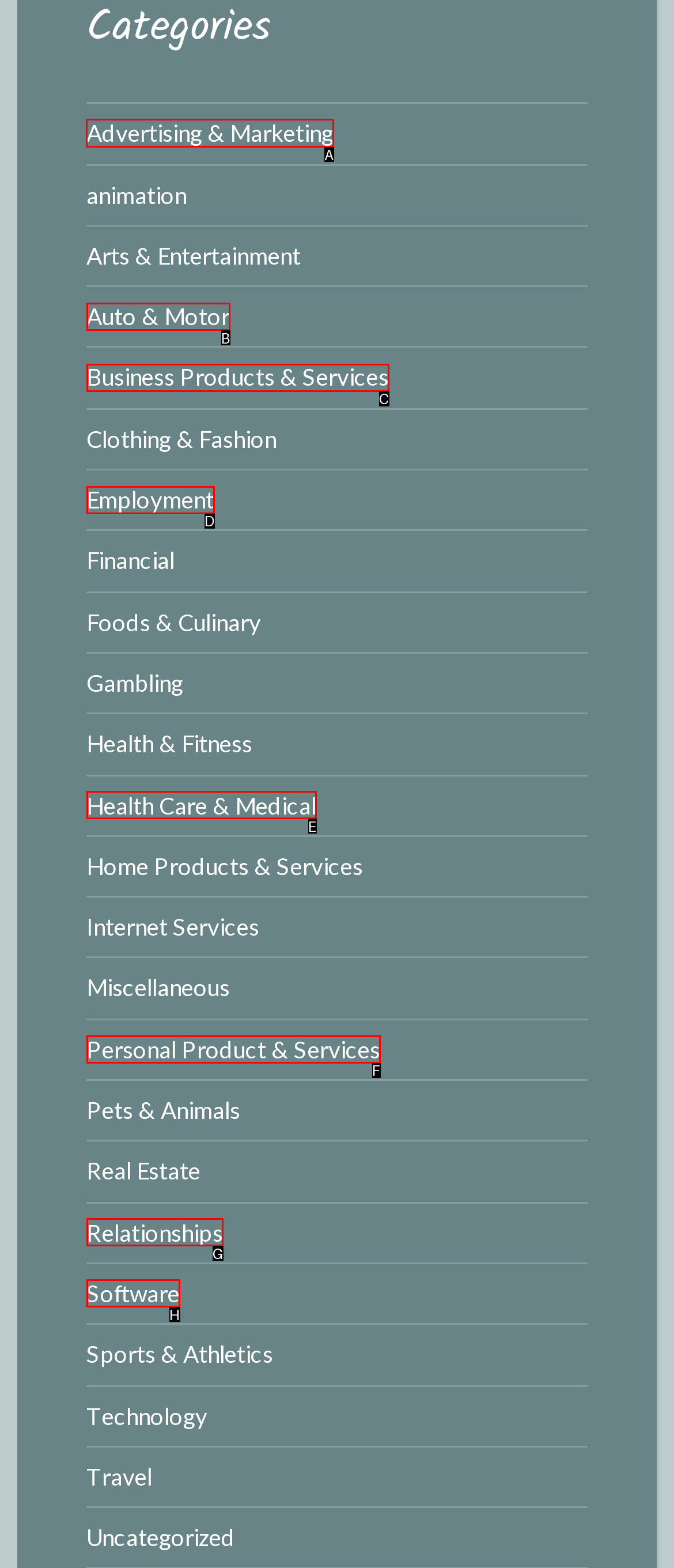Select the letter of the UI element you need to click to complete this task: Browse Advertising & Marketing.

A